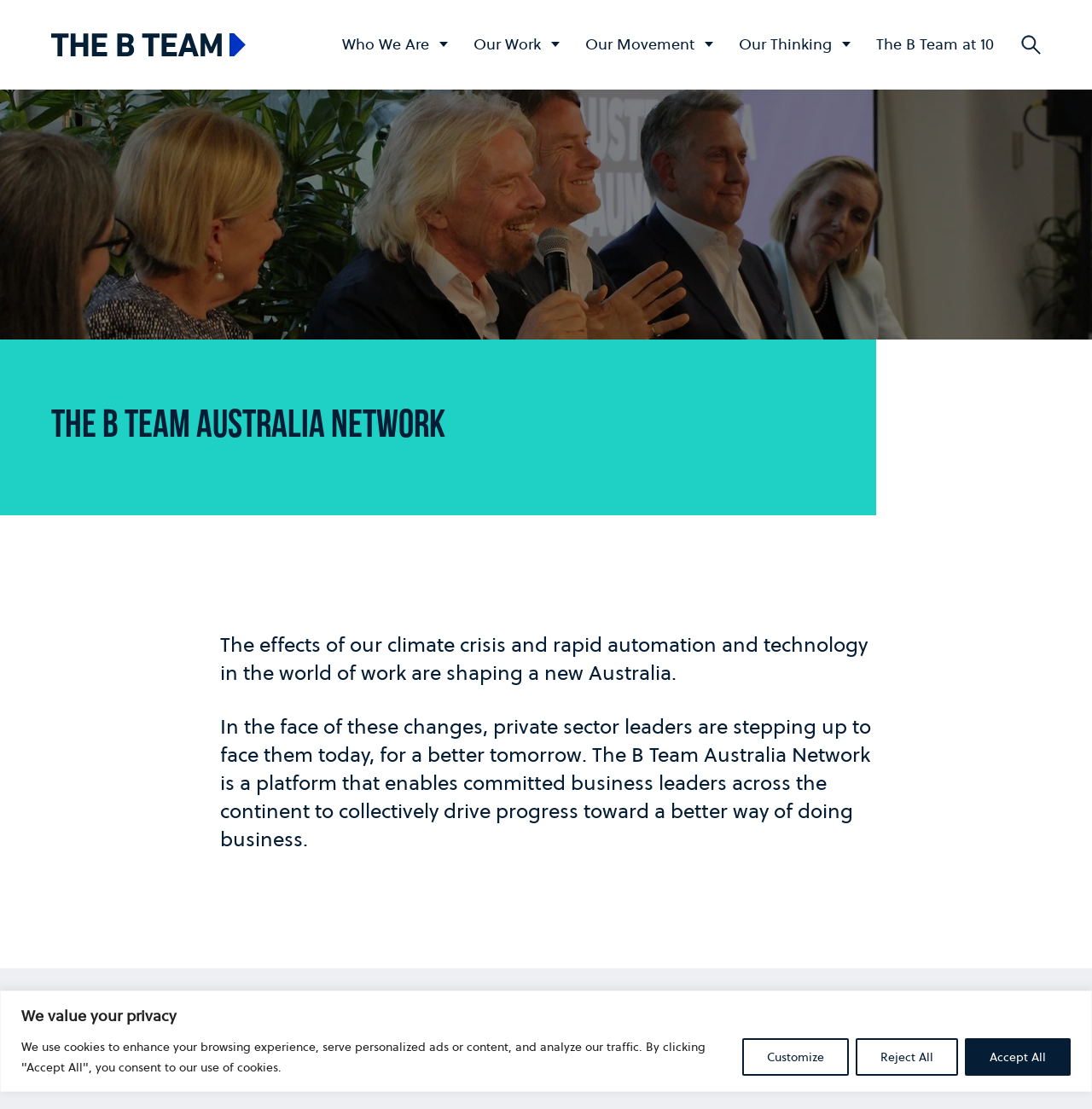Locate the bounding box coordinates of the clickable area to execute the instruction: "Click the 'Our Thinking' button". Provide the coordinates as four float numbers between 0 and 1, represented as [left, top, right, bottom].

[0.665, 0.002, 0.791, 0.079]